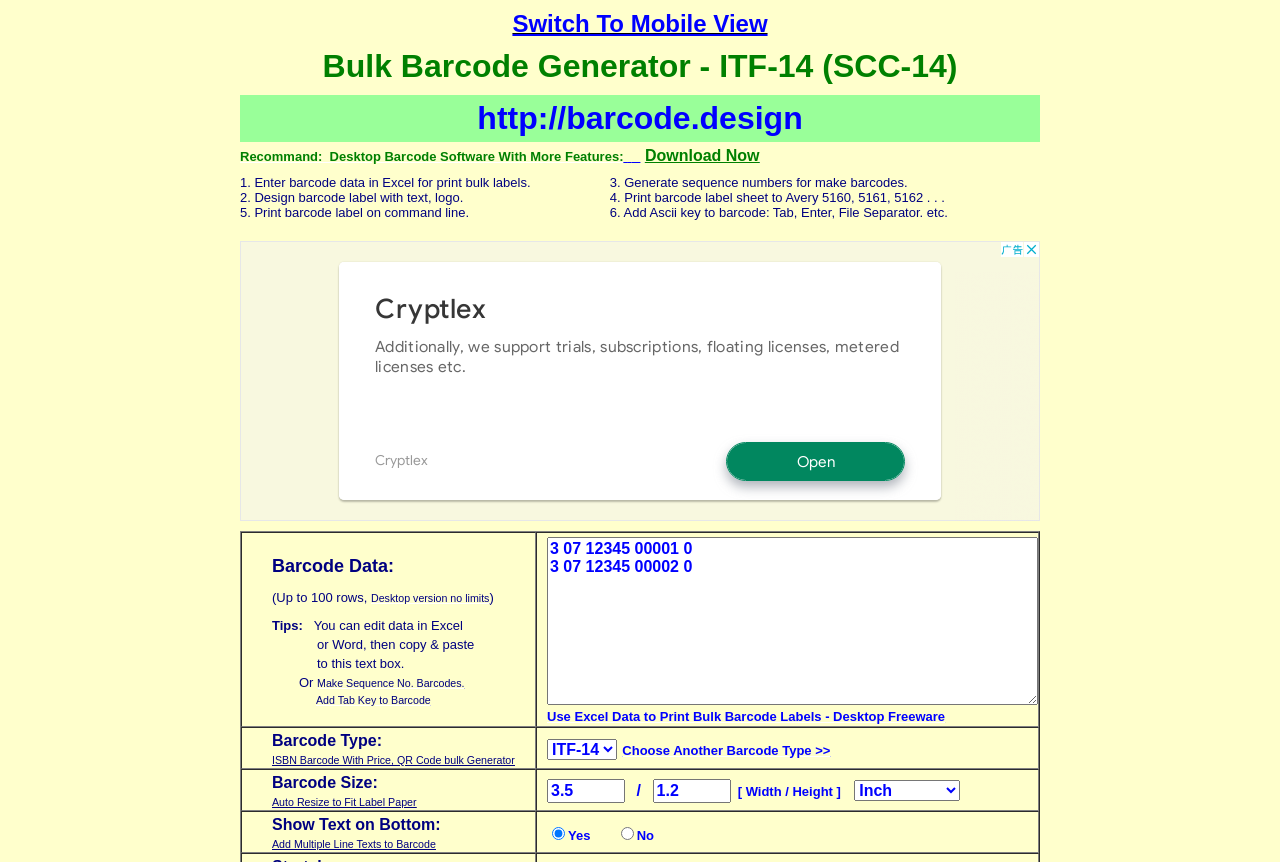Can you show the bounding box coordinates of the region to click on to complete the task described in the instruction: "Add multiple line texts to barcode"?

[0.212, 0.972, 0.341, 0.986]